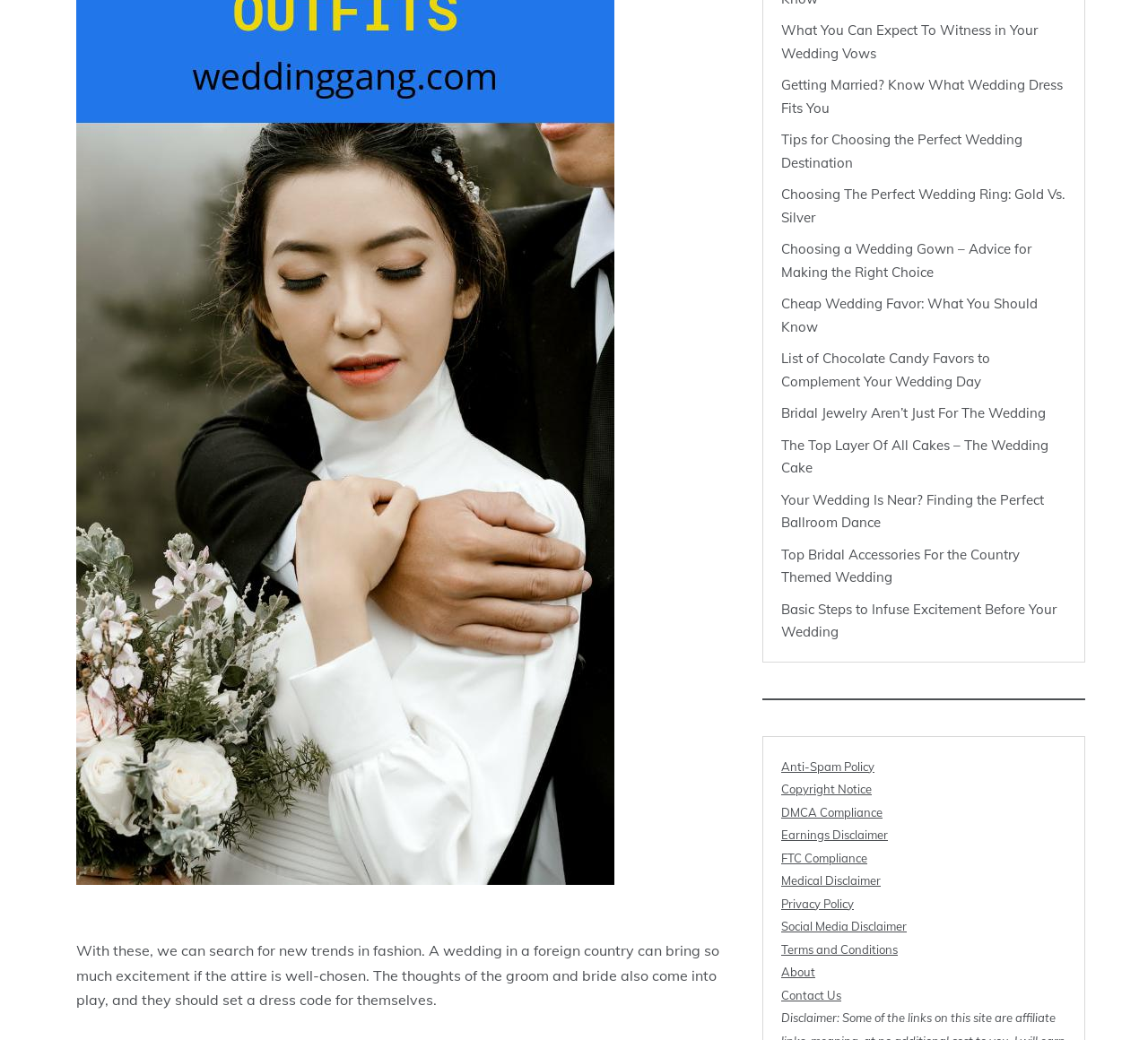Provide a brief response using a word or short phrase to this question:
What is the main topic of the webpage?

Wedding